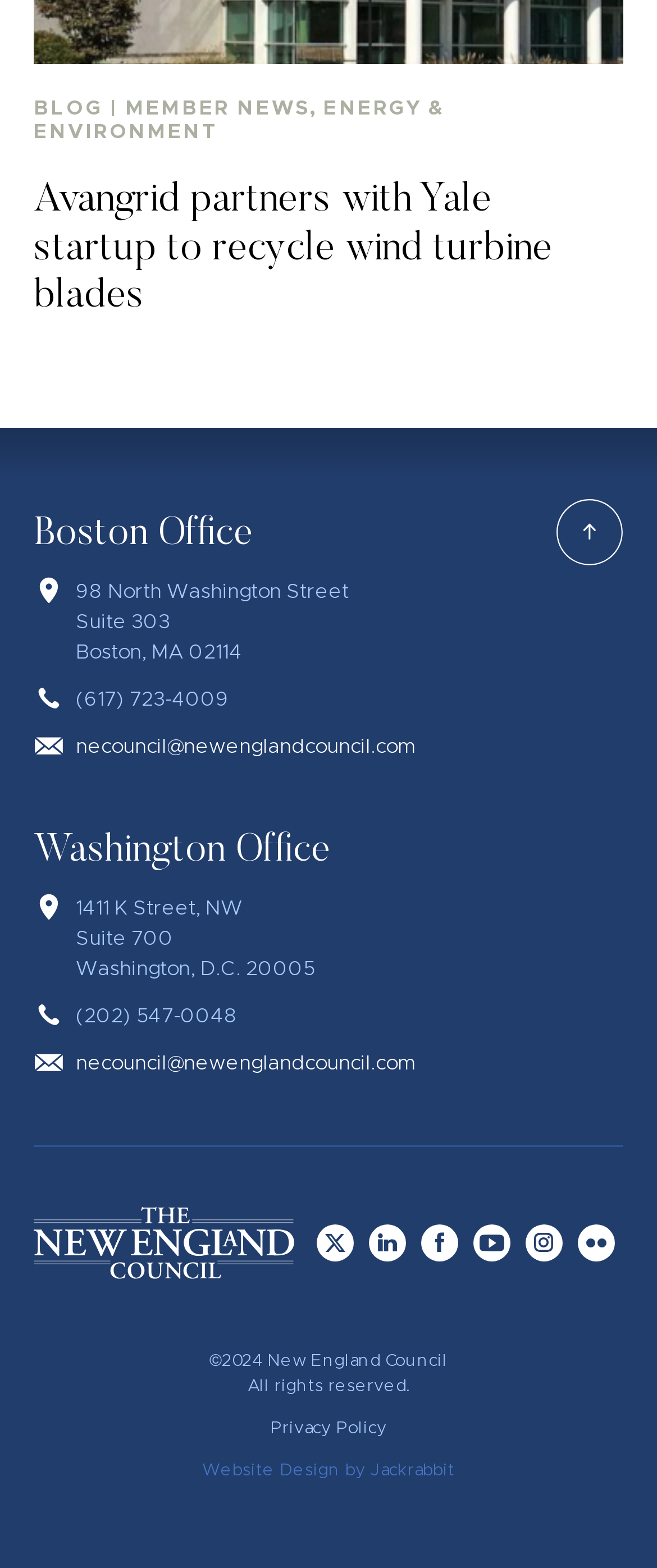Could you specify the bounding box coordinates for the clickable section to complete the following instruction: "Read the blog post about Avangrid partners with Yale startup to recycle wind turbine blades"?

[0.051, 0.113, 0.949, 0.205]